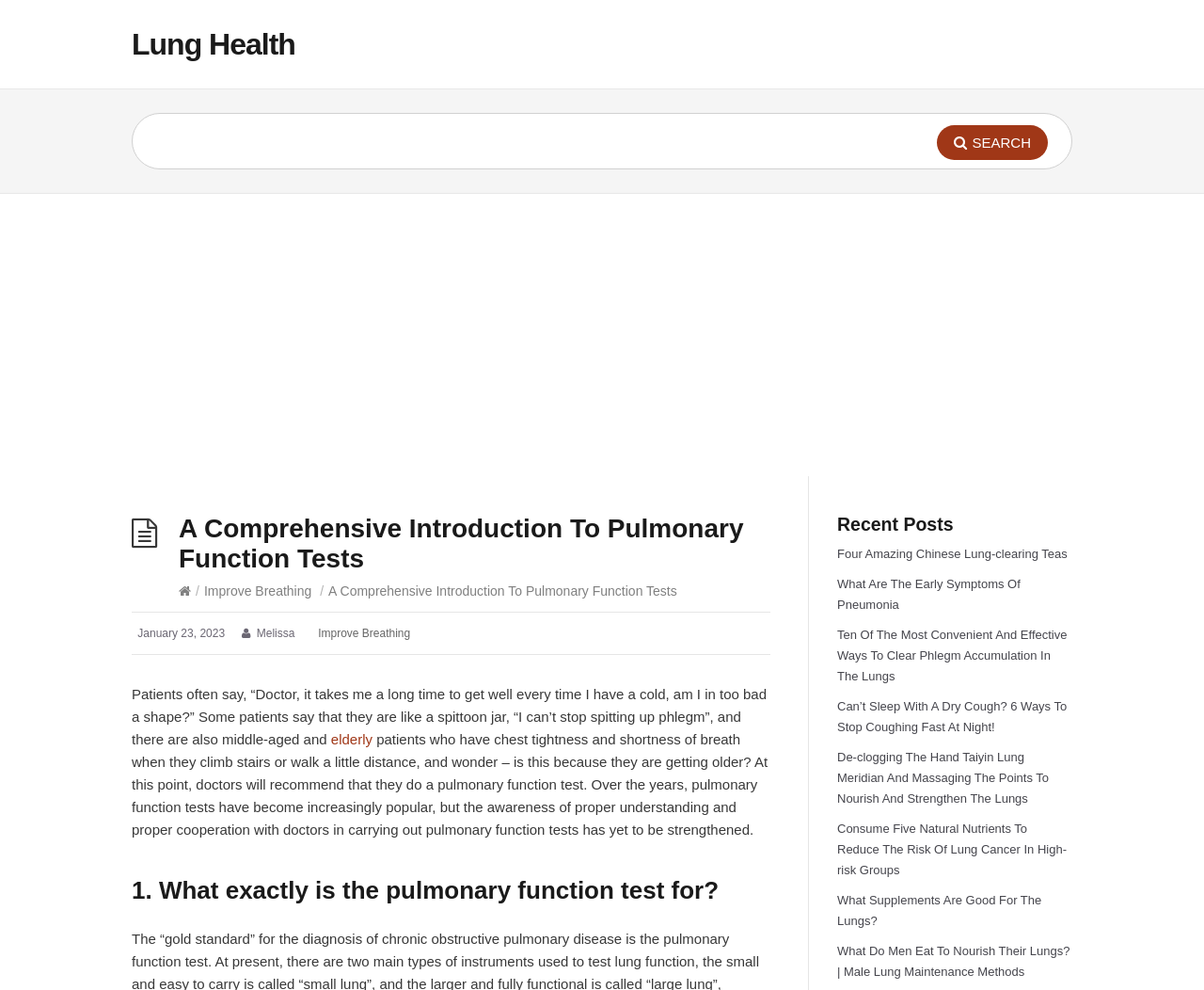Bounding box coordinates should be in the format (top-left x, top-left y, bottom-right x, bottom-right y) and all values should be floating point numbers between 0 and 1. Determine the bounding box coordinate for the UI element described as: elderly

[0.275, 0.739, 0.309, 0.755]